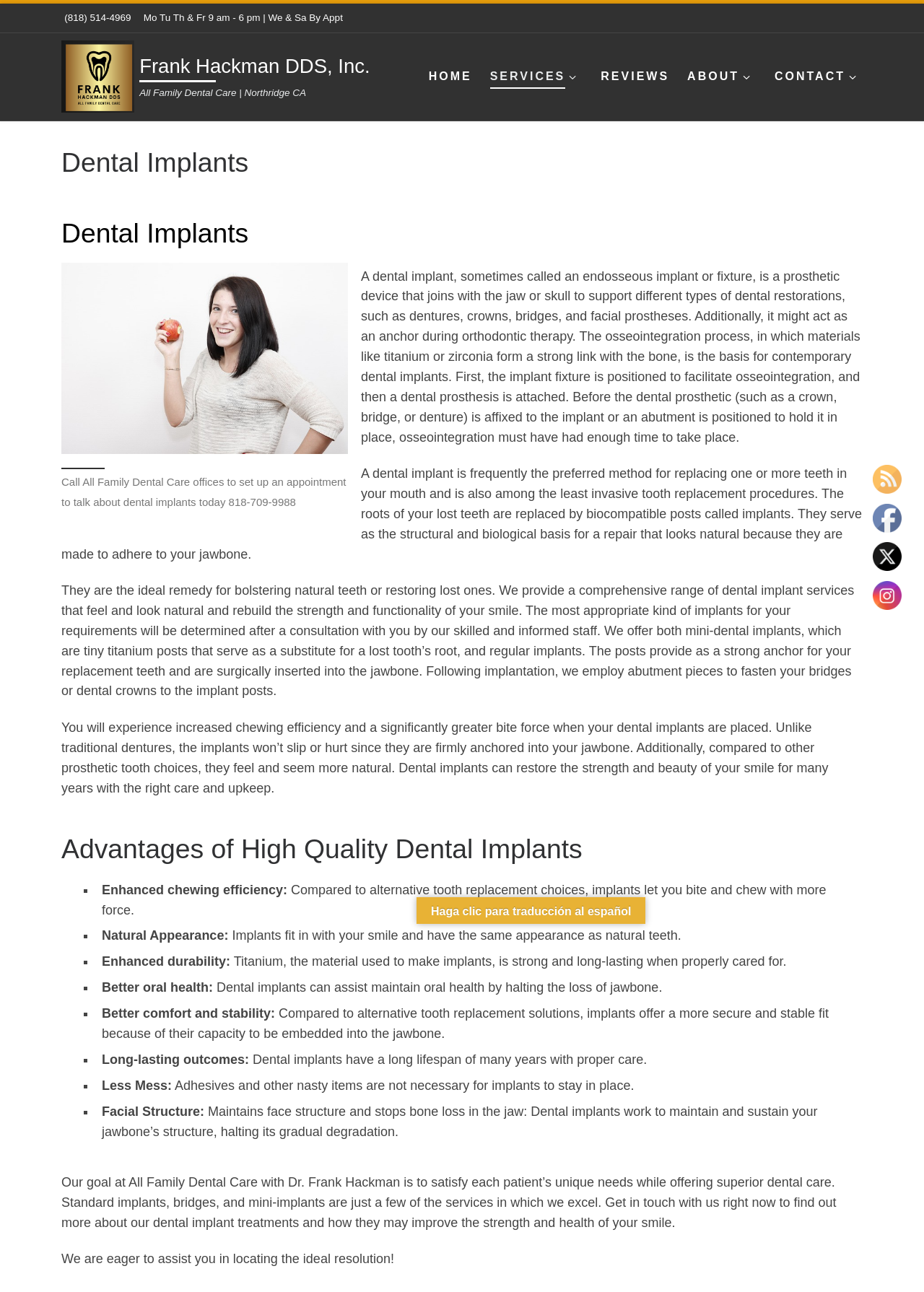Please determine the bounding box coordinates of the section I need to click to accomplish this instruction: "Click to call the office".

[0.066, 0.008, 0.142, 0.02]